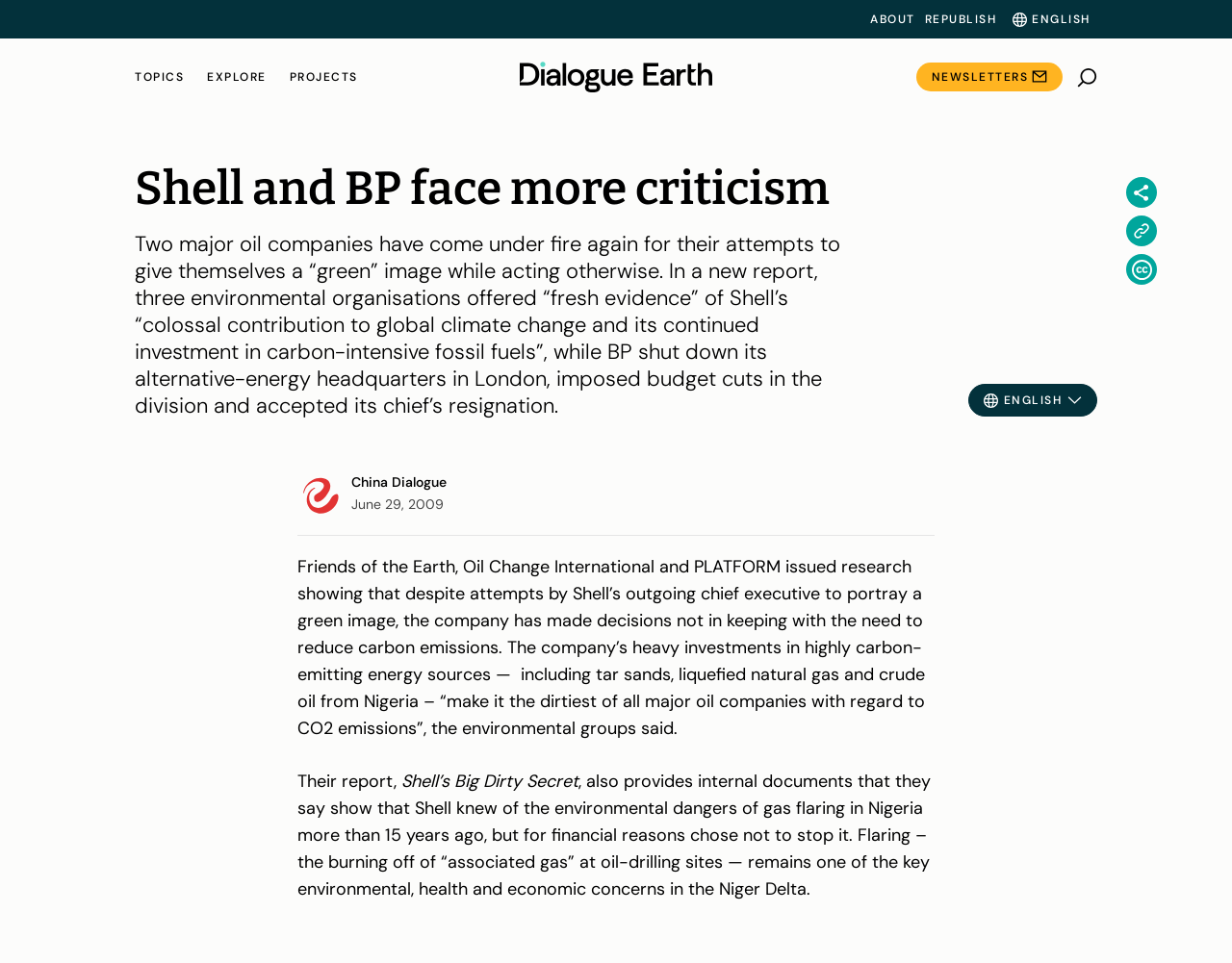Provide a brief response to the question below using one word or phrase:
What is the position of the person who resigned from BP?

Chief